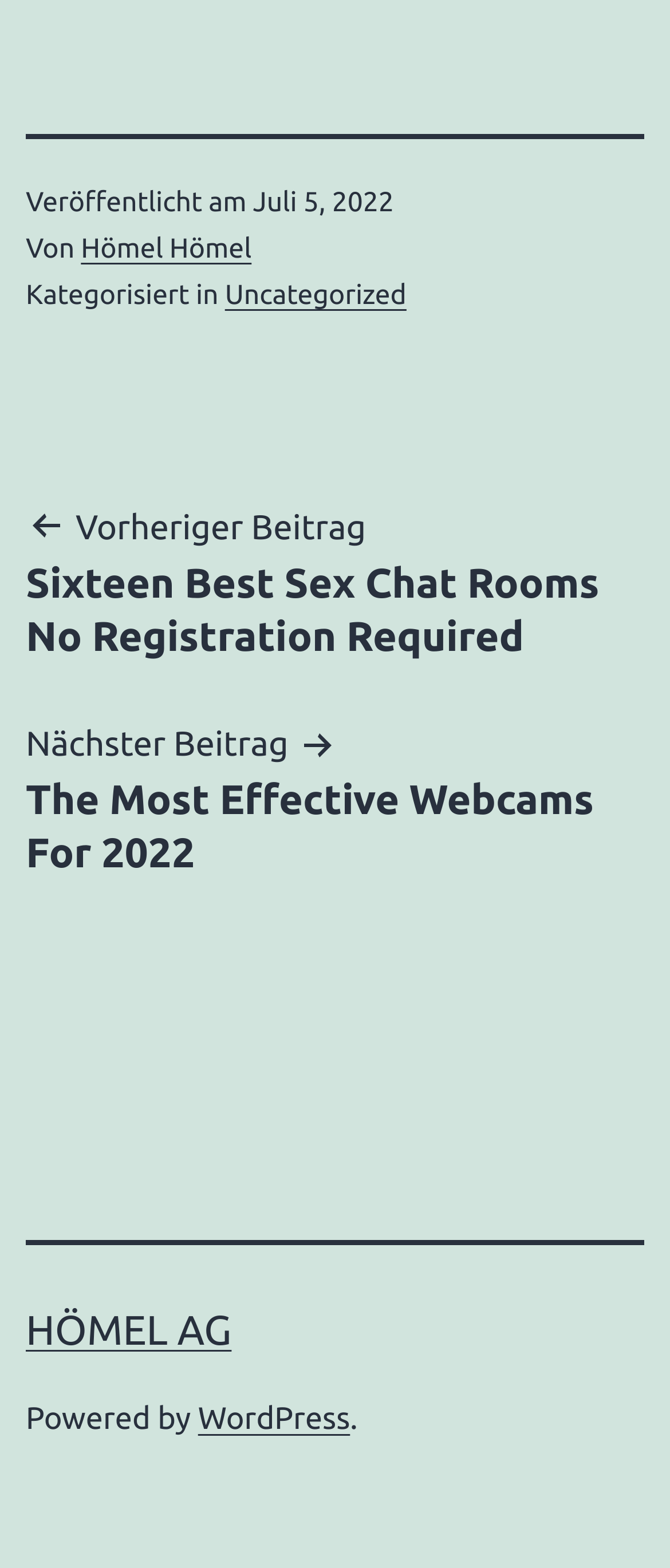What platform is this website powered by?
Based on the visual, give a brief answer using one word or a short phrase.

WordPress